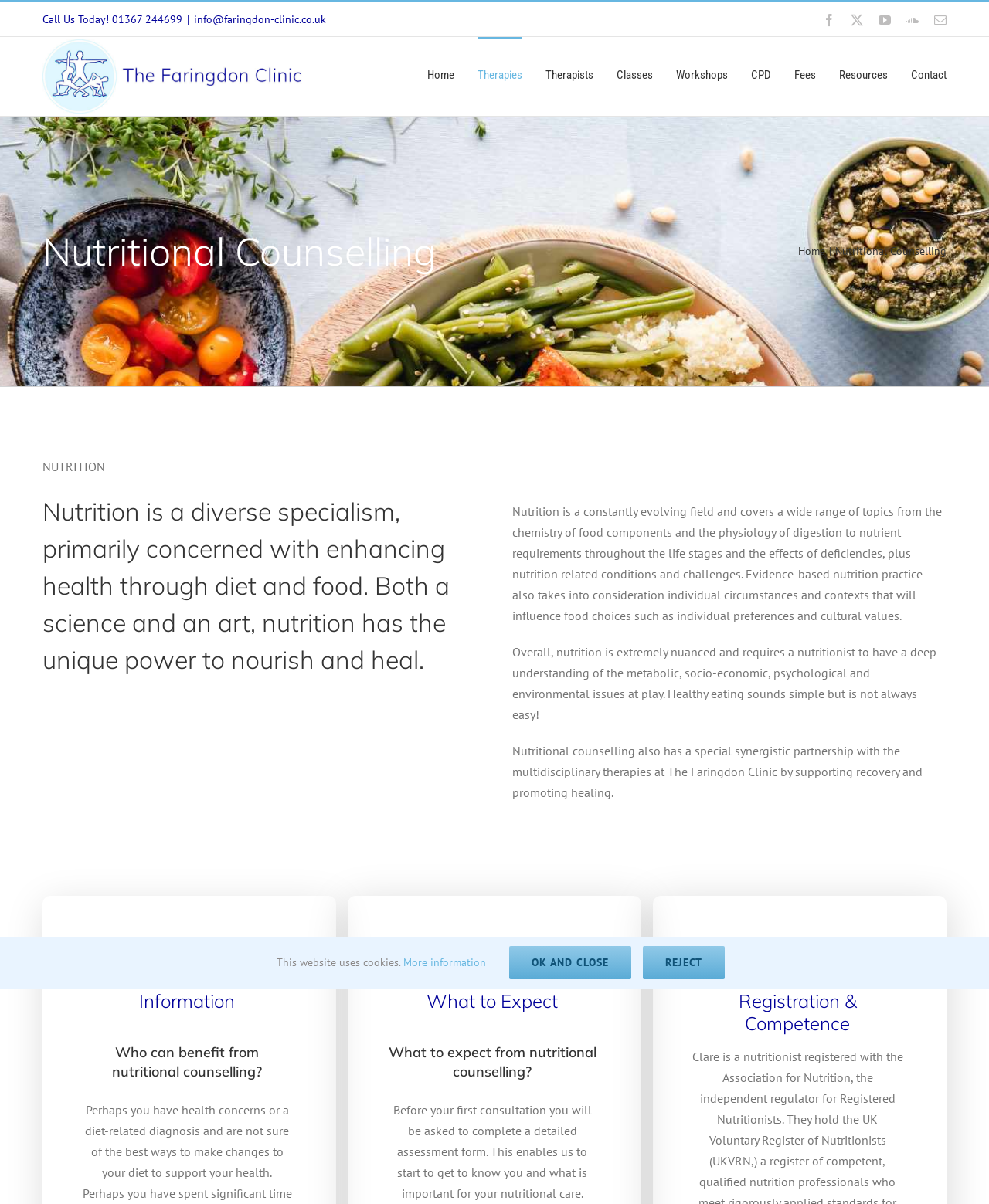Please determine the bounding box coordinates of the element to click on in order to accomplish the following task: "Go to the home page". Ensure the coordinates are four float numbers ranging from 0 to 1, i.e., [left, top, right, bottom].

[0.432, 0.031, 0.459, 0.092]